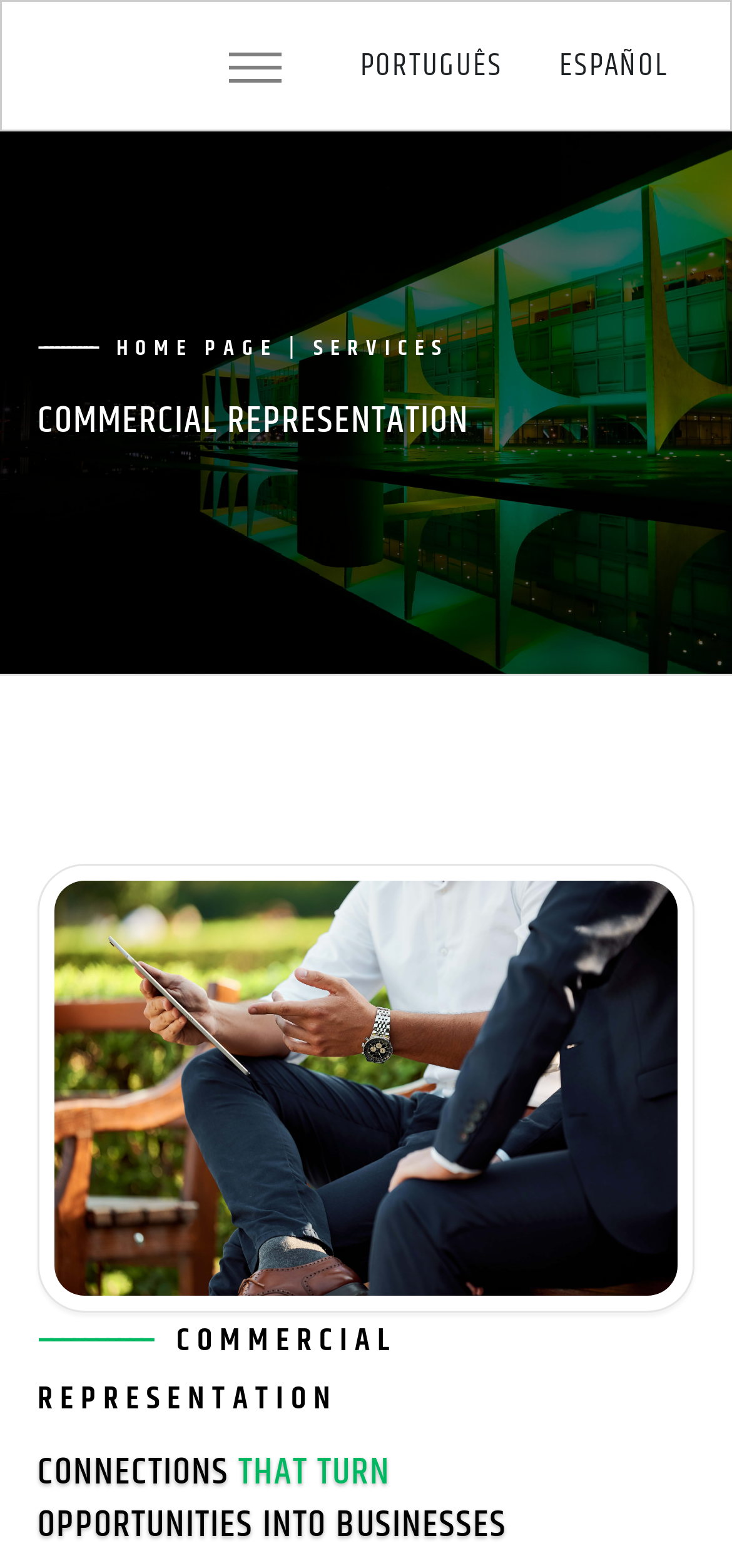From the given element description: "aria-label="Toggle navigation"", find the bounding box for the UI element. Provide the coordinates as four float numbers between 0 and 1, in the order [left, top, right, bottom].

[0.306, 0.023, 0.391, 0.063]